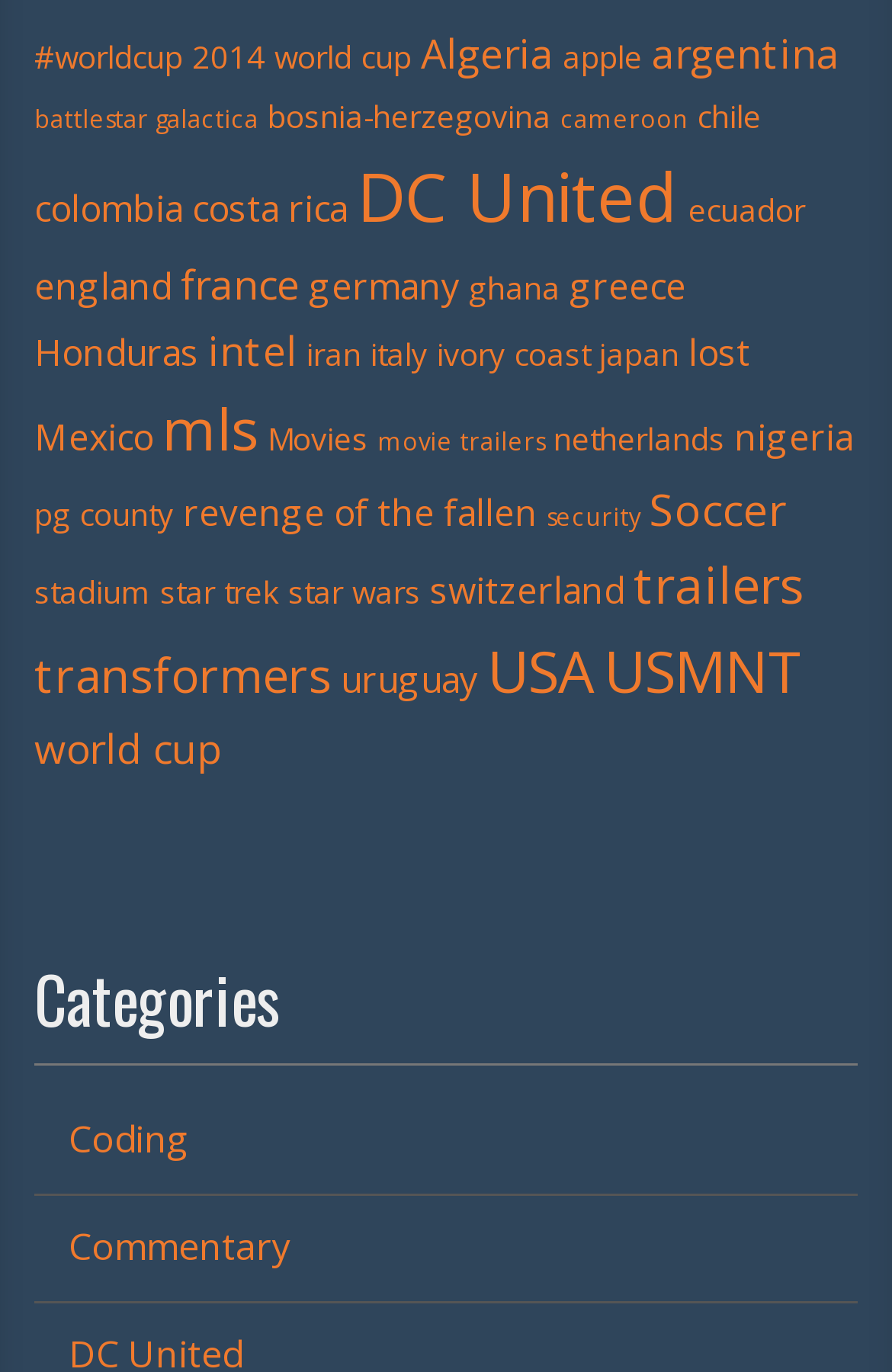Consider the image and give a detailed and elaborate answer to the question: 
Which country is located below 'battlestar galactica'?

I looked at the vertical positions of the elements and found that 'bosnia-herzegovina' is located below 'battlestar galactica' based on their y1, y2 coordinates.